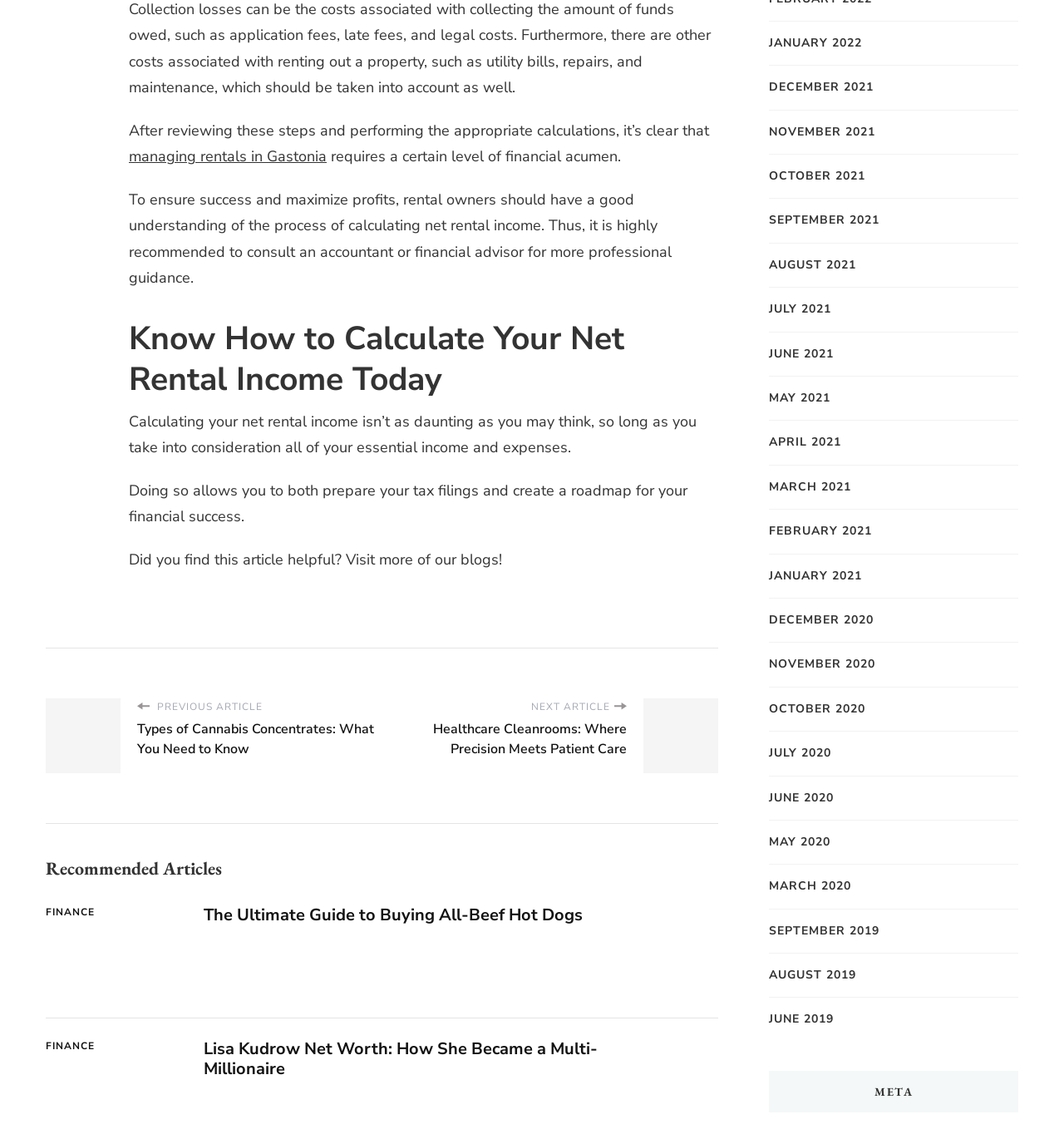What is the time period for which archived articles are available?
Could you answer the question in a detailed manner, providing as much information as possible?

The webpage provides links to archived articles from June 2019 to January 2022, as shown in the list of links at the bottom of the webpage, which allows users to access articles from previous months and years.